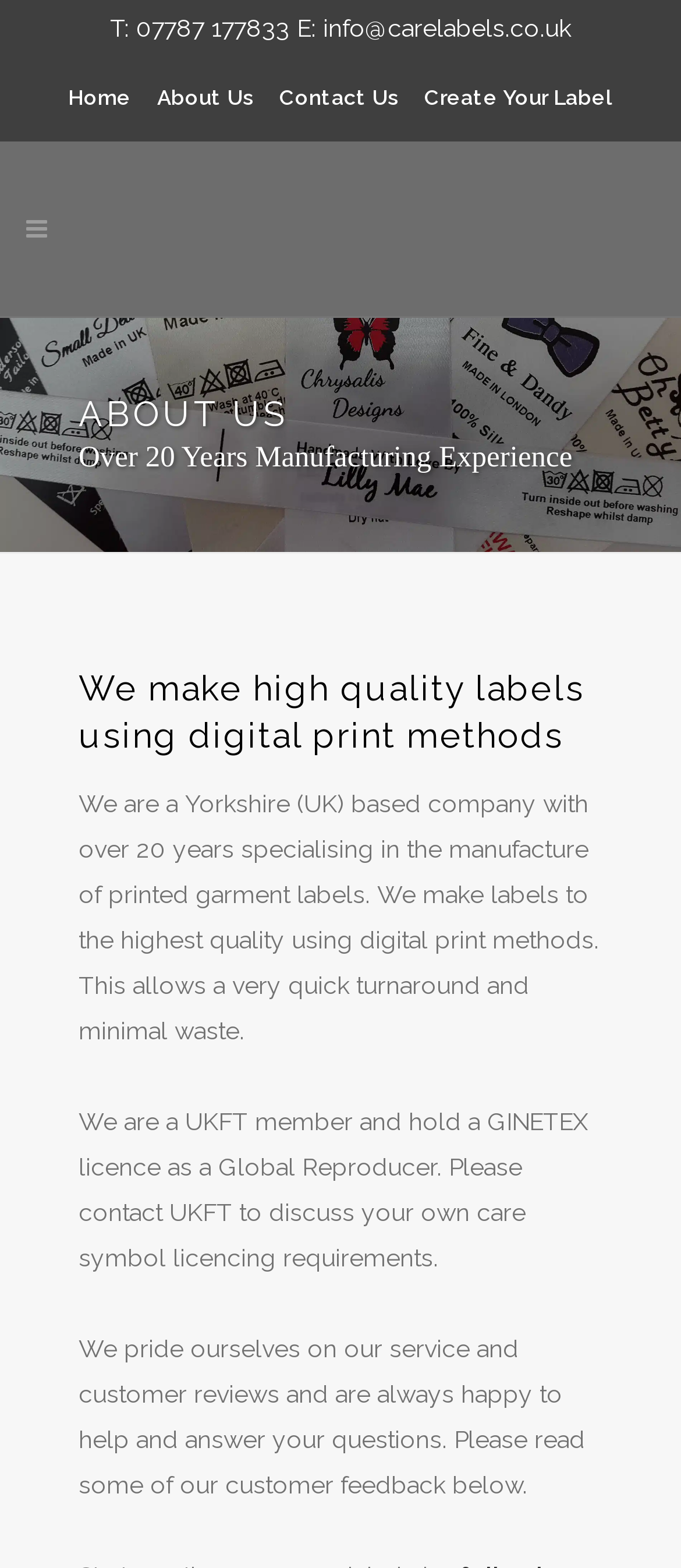From the screenshot, find the bounding box of the UI element matching this description: "Create Your Label". Supply the bounding box coordinates in the form [left, top, right, bottom], each a float between 0 and 1.

[0.585, 0.045, 0.9, 0.081]